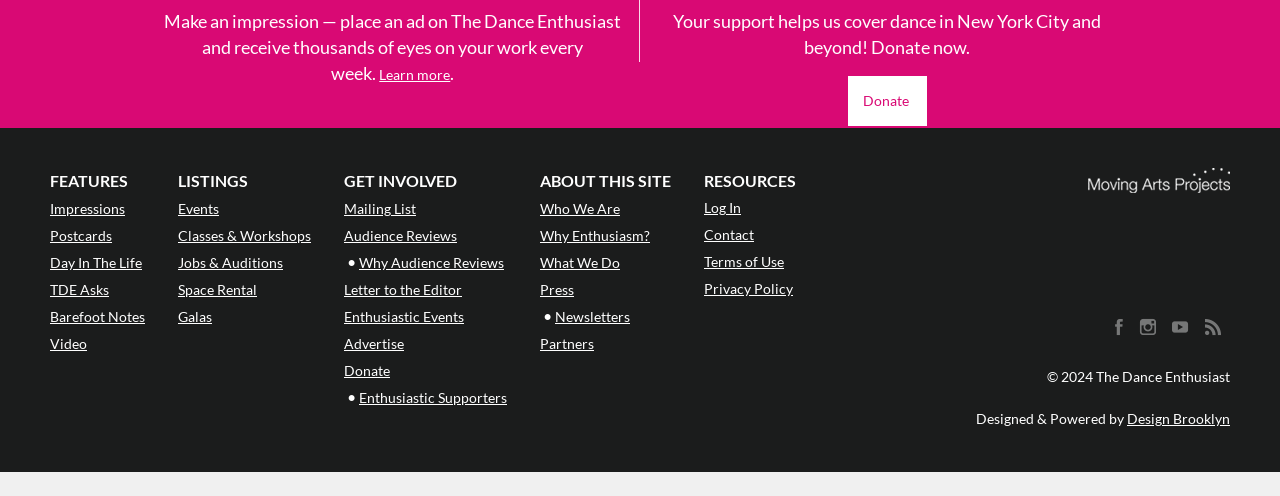Determine the bounding box coordinates of the element that should be clicked to execute the following command: "Explore features on The Dance Enthusiast".

[0.039, 0.349, 0.1, 0.383]